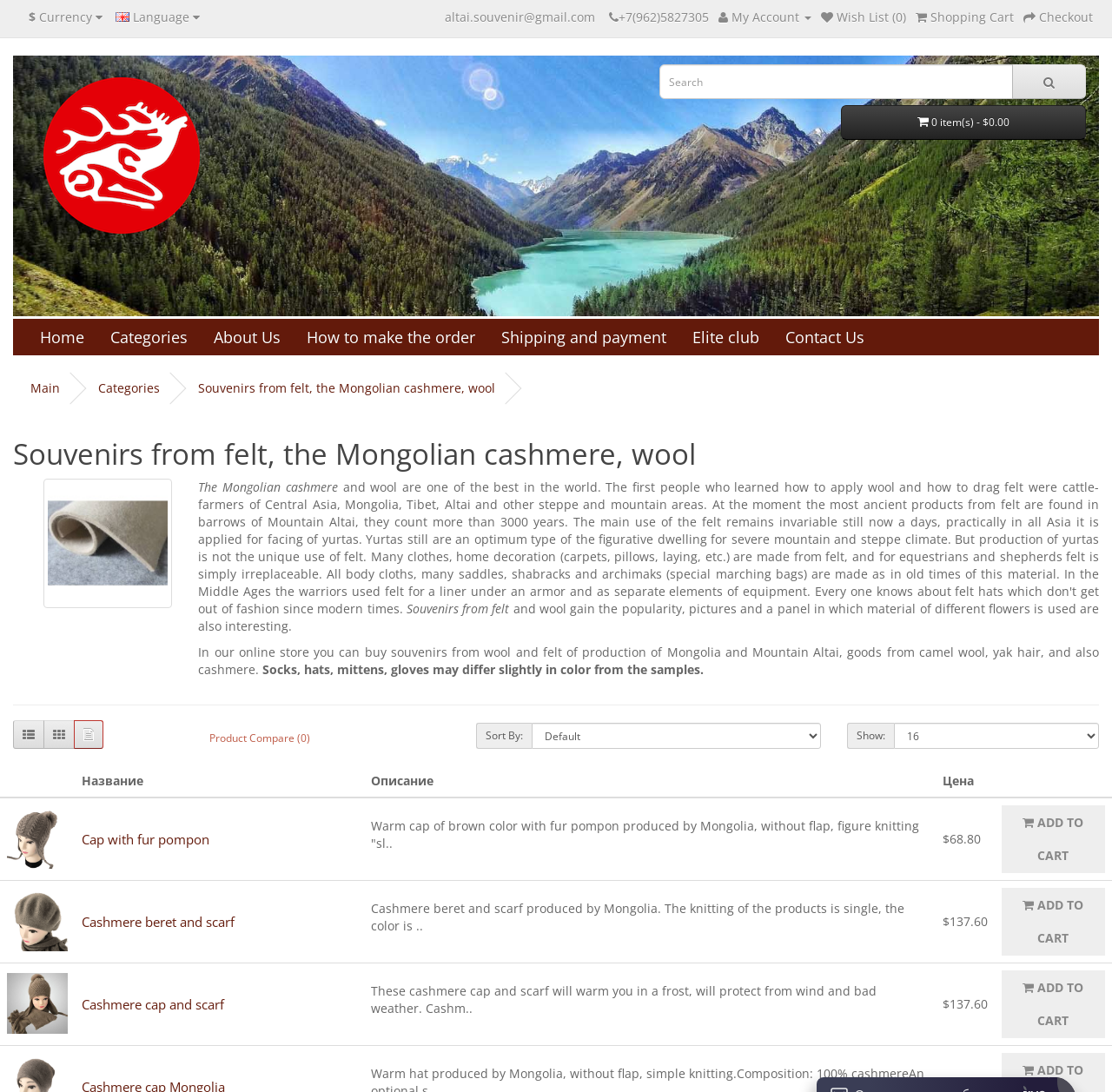Please specify the bounding box coordinates of the element that should be clicked to execute the given instruction: 'View shopping cart'. Ensure the coordinates are four float numbers between 0 and 1, expressed as [left, top, right, bottom].

[0.823, 0.008, 0.912, 0.023]